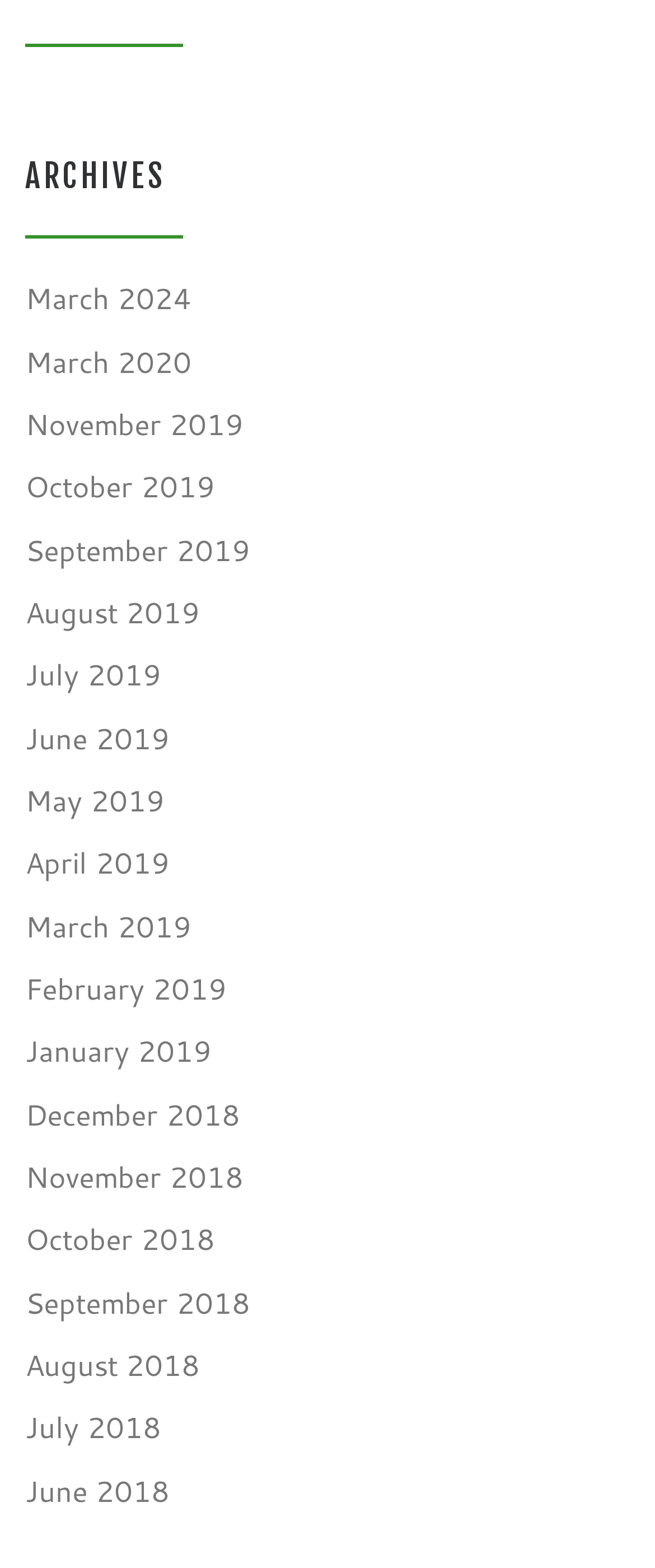Using the description: "December 2018", determine the UI element's bounding box coordinates. Ensure the coordinates are in the format of four float numbers between 0 and 1, i.e., [left, top, right, bottom].

[0.038, 0.697, 0.367, 0.726]